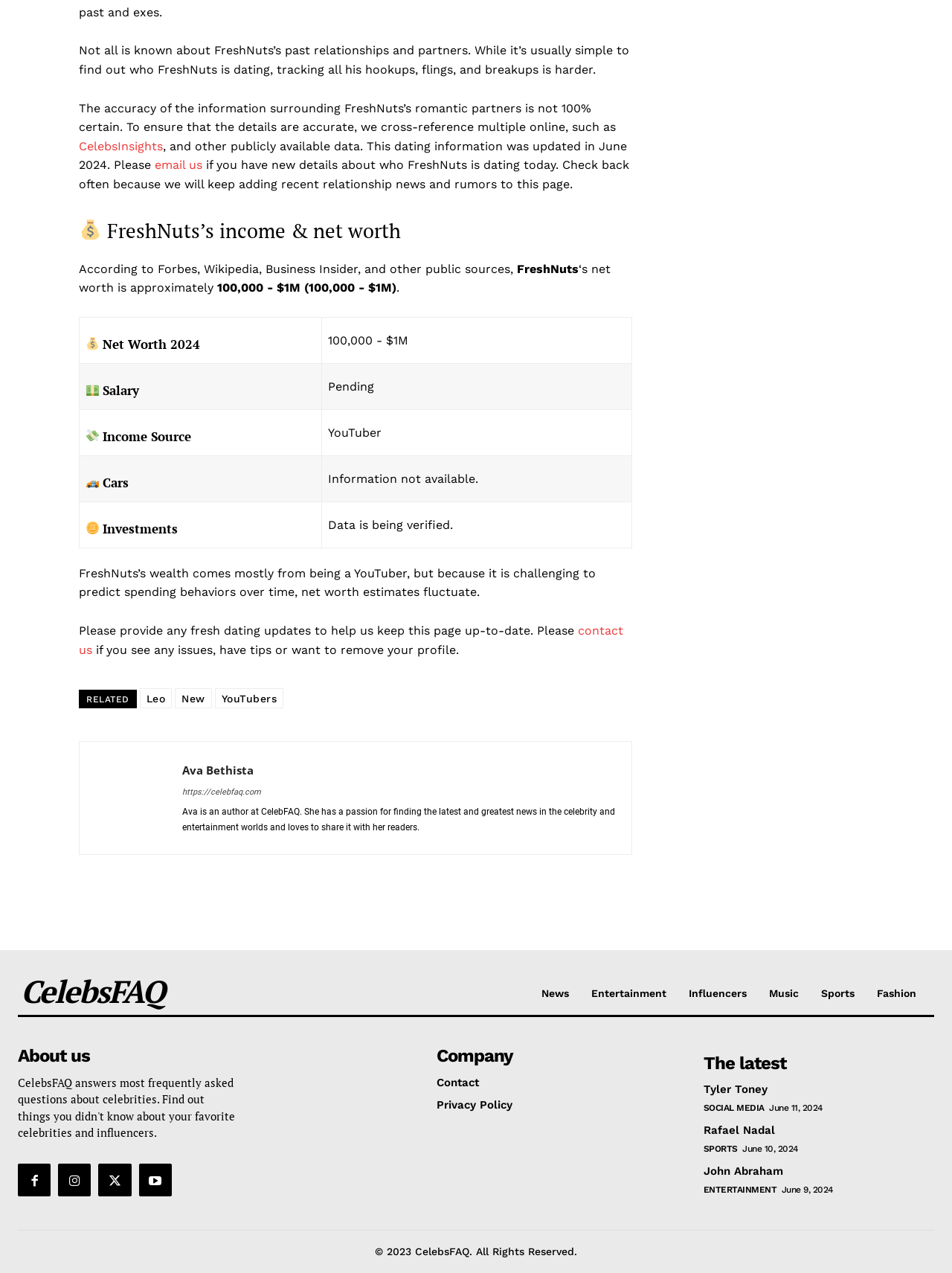Using the description: "parent_node: Ava Bethista title="Ava Bethista"", identify the bounding box of the corresponding UI element in the screenshot.

[0.1, 0.595, 0.175, 0.659]